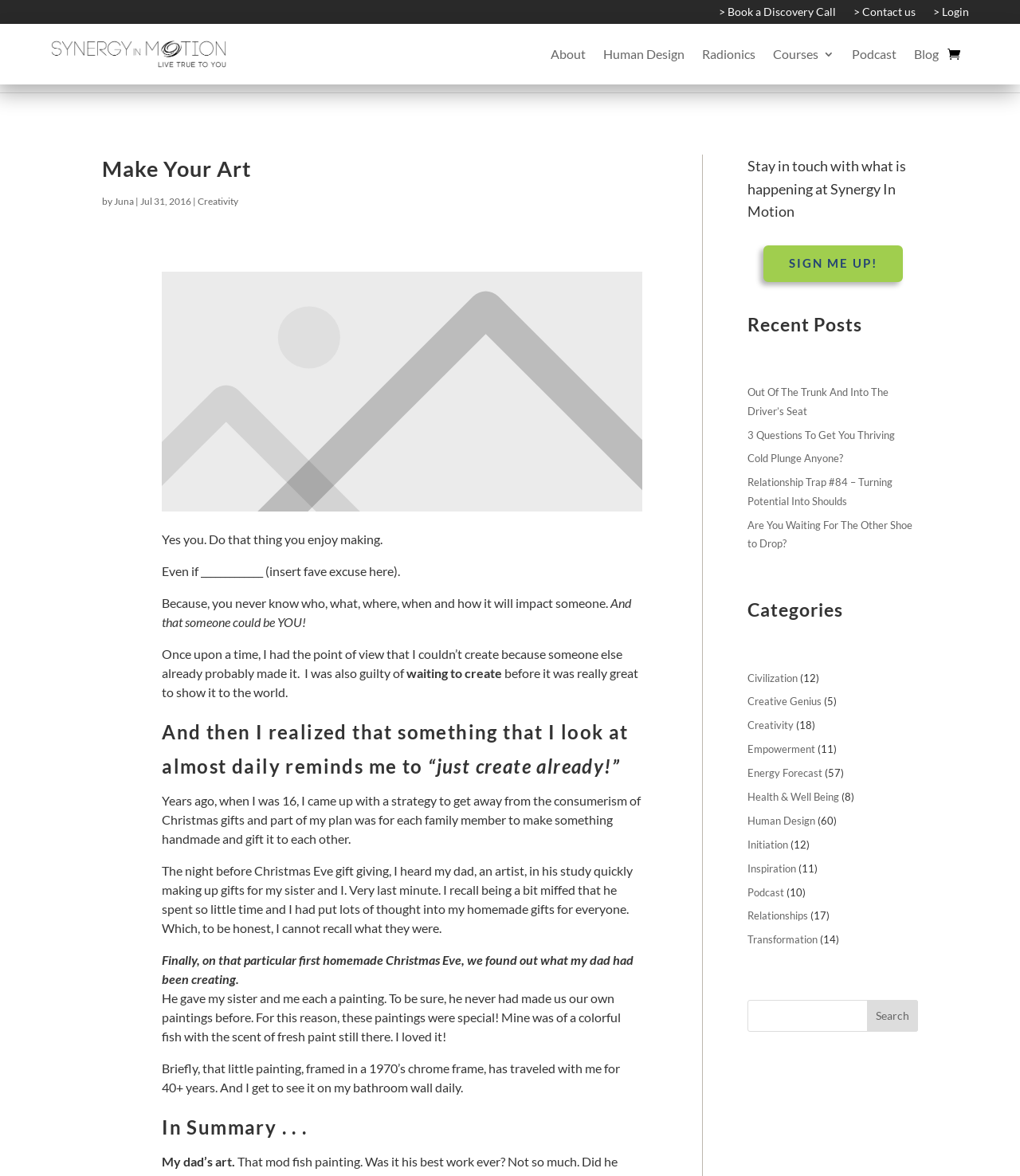Please predict the bounding box coordinates of the element's region where a click is necessary to complete the following instruction: "Learn more about Megababe". The coordinates should be represented by four float numbers between 0 and 1, i.e., [left, top, right, bottom].

None